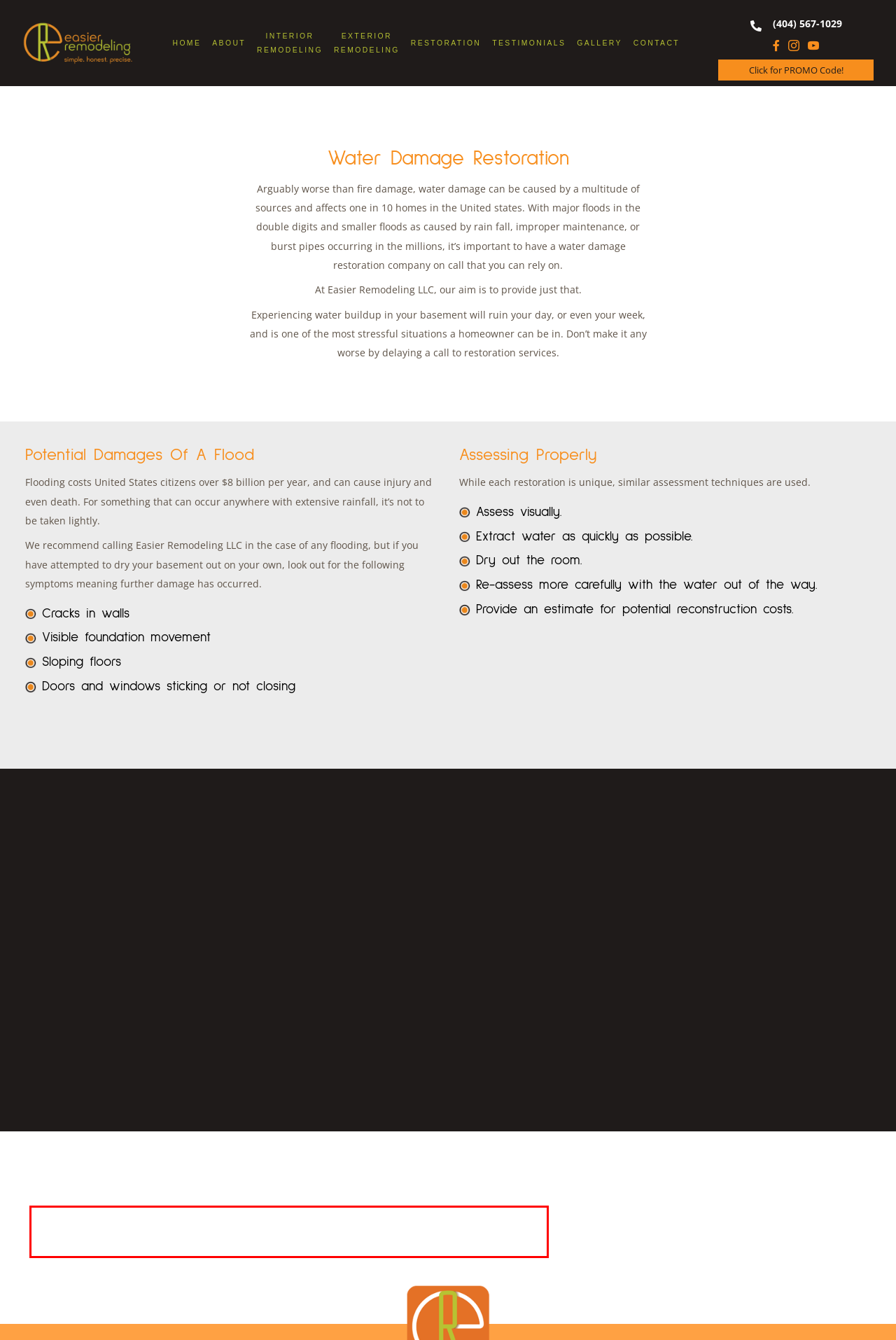You have a screenshot of a webpage with a red bounding box. Use OCR to generate the text contained within this red rectangle.

If your lot was not graded properly and your home is at the bottom of a hilly location, water will flow in your direction.